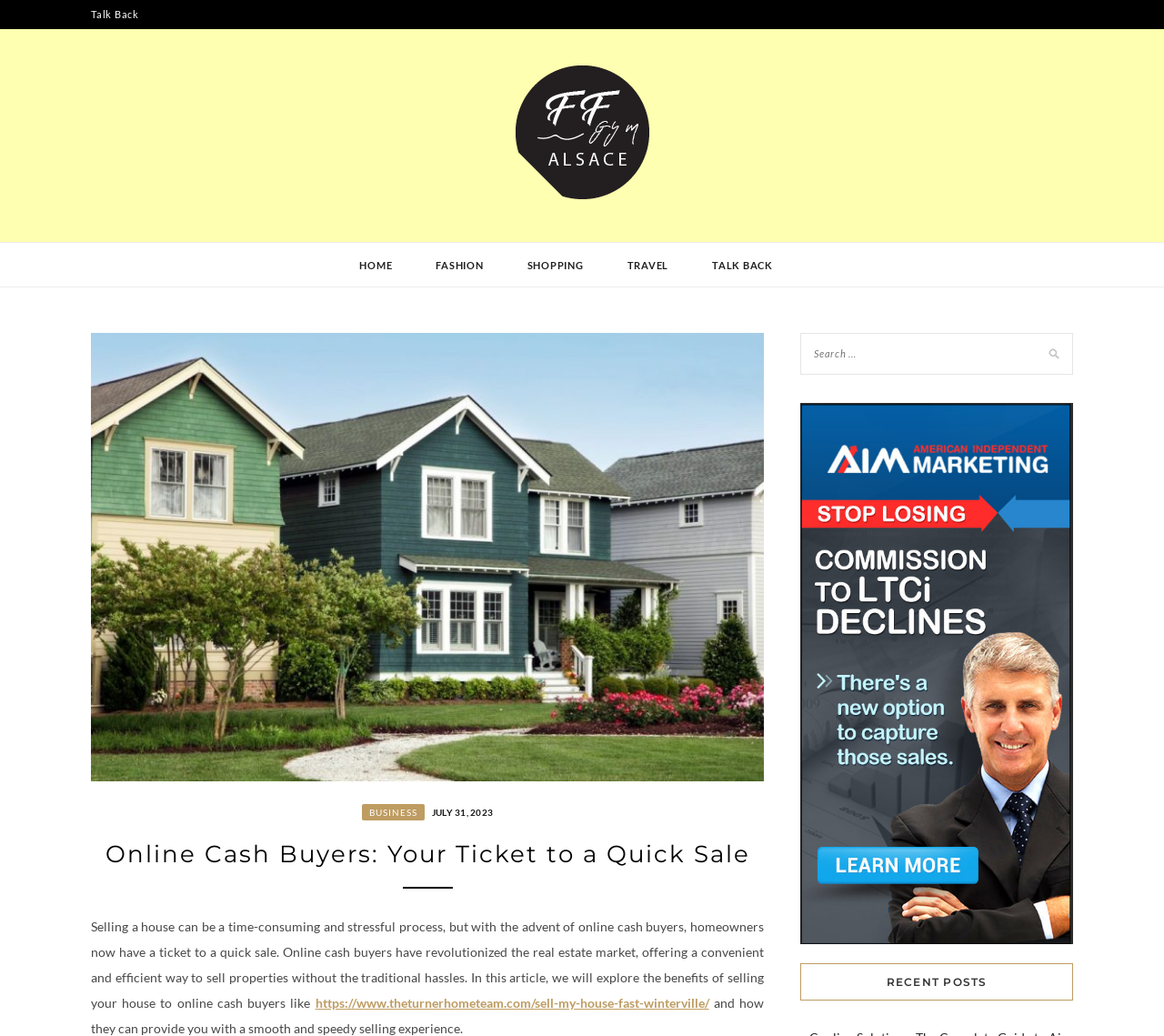Determine the title of the webpage and give its text content.

FF GYM ALSACE